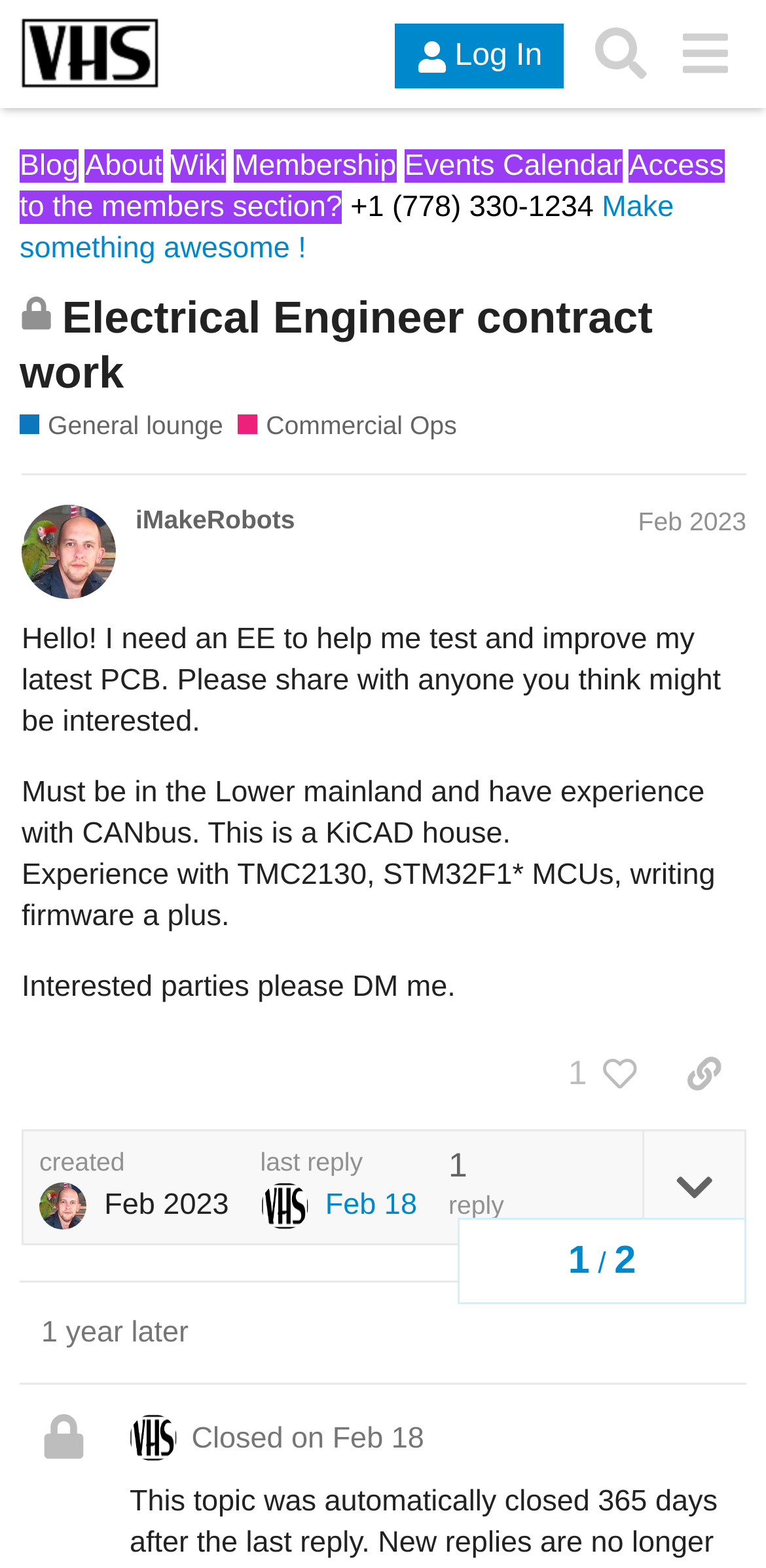What is the topic of this discussion?
Answer briefly with a single word or phrase based on the image.

Electrical Engineer contract work